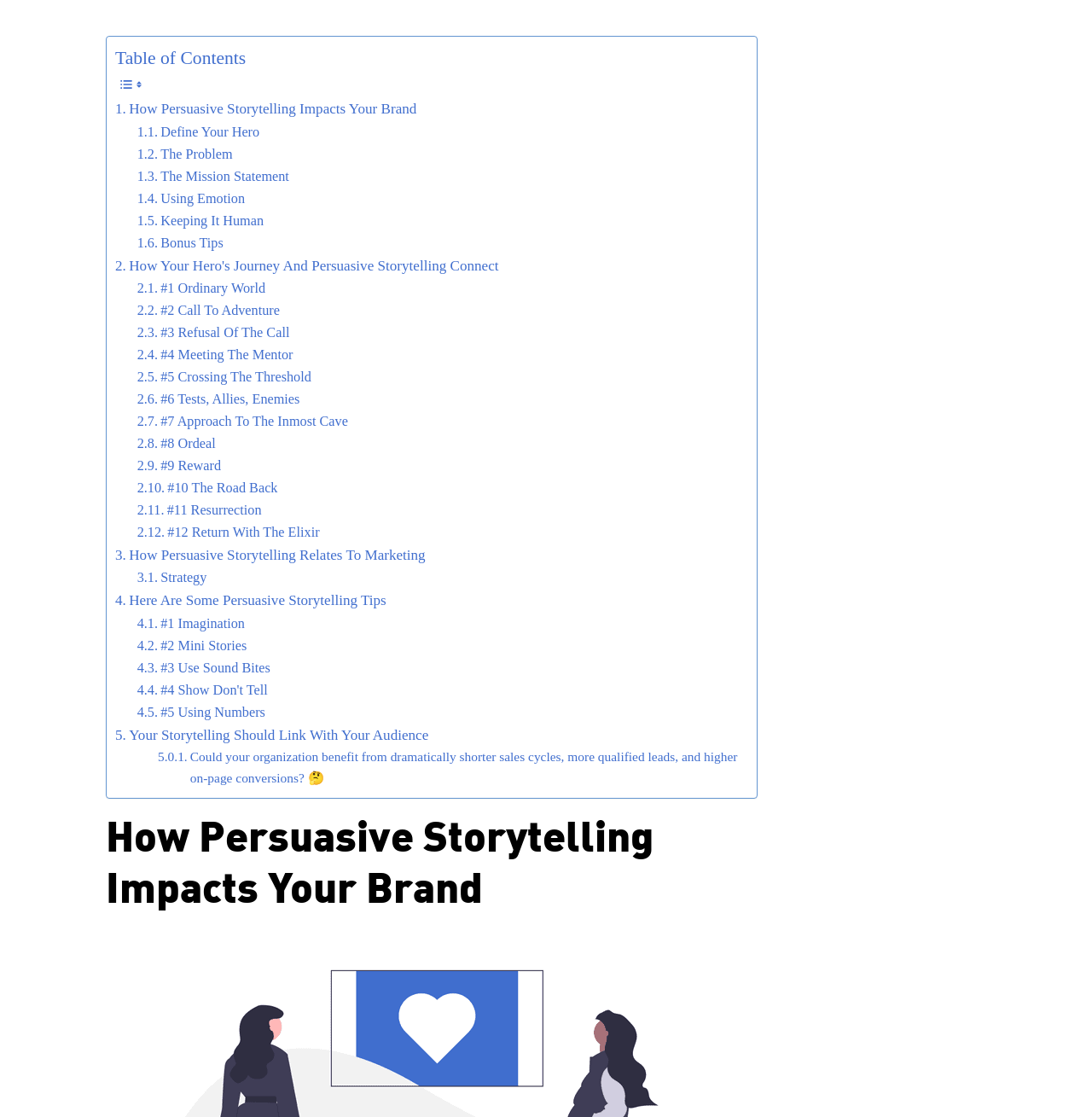Please determine the bounding box coordinates of the clickable area required to carry out the following instruction: "Explore 'The Problem'". The coordinates must be four float numbers between 0 and 1, represented as [left, top, right, bottom].

[0.126, 0.128, 0.213, 0.148]